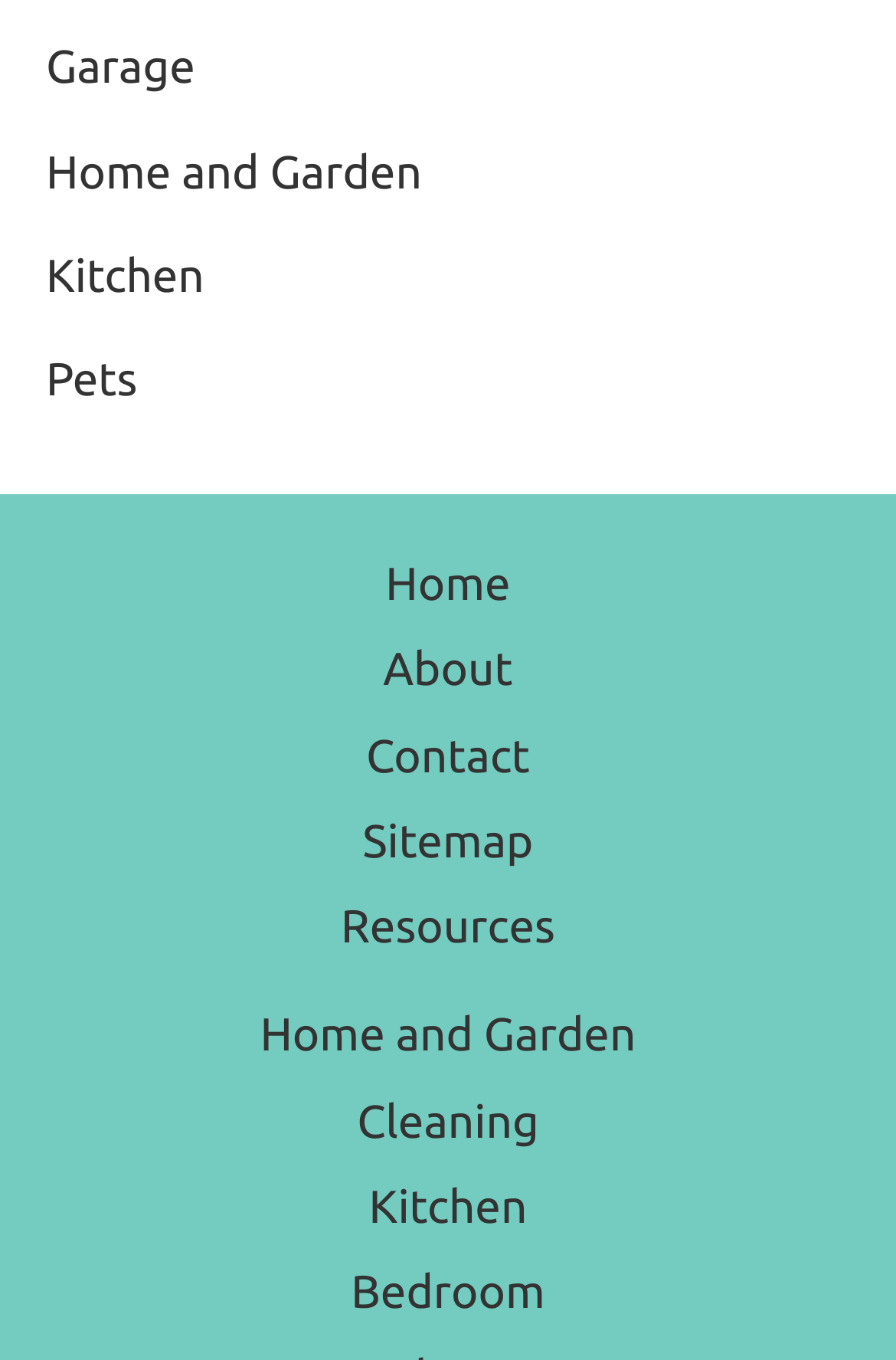Please mark the bounding box coordinates of the area that should be clicked to carry out the instruction: "Switch to Cymraeg".

None